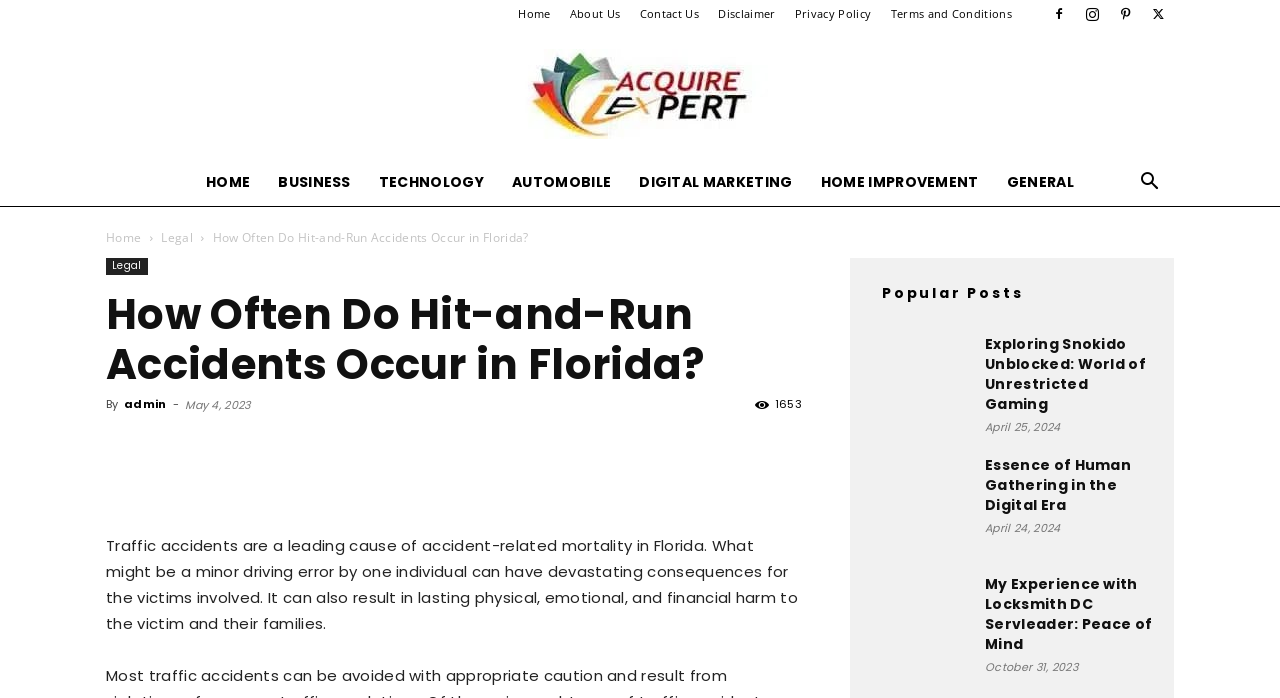What is the category of the link 'HOME IMPROVEMENT'?
Answer the question in a detailed and comprehensive manner.

The link 'HOME IMPROVEMENT' is listed under a category section, and its text content is 'HOME IMPROVEMENT', indicating that the category of the link is Home Improvement.